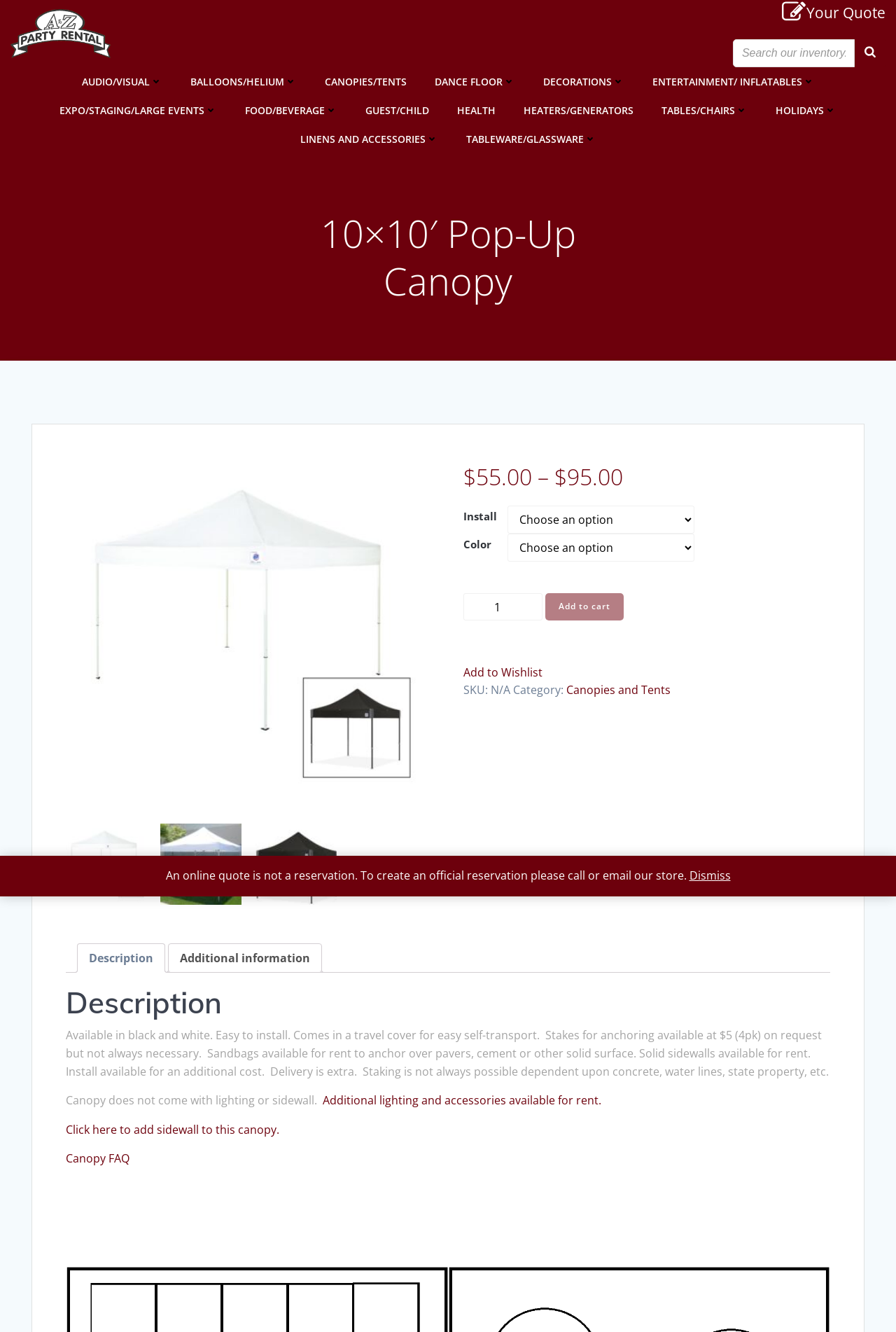Specify the bounding box coordinates of the area to click in order to follow the given instruction: "Add to cart."

[0.608, 0.445, 0.696, 0.466]